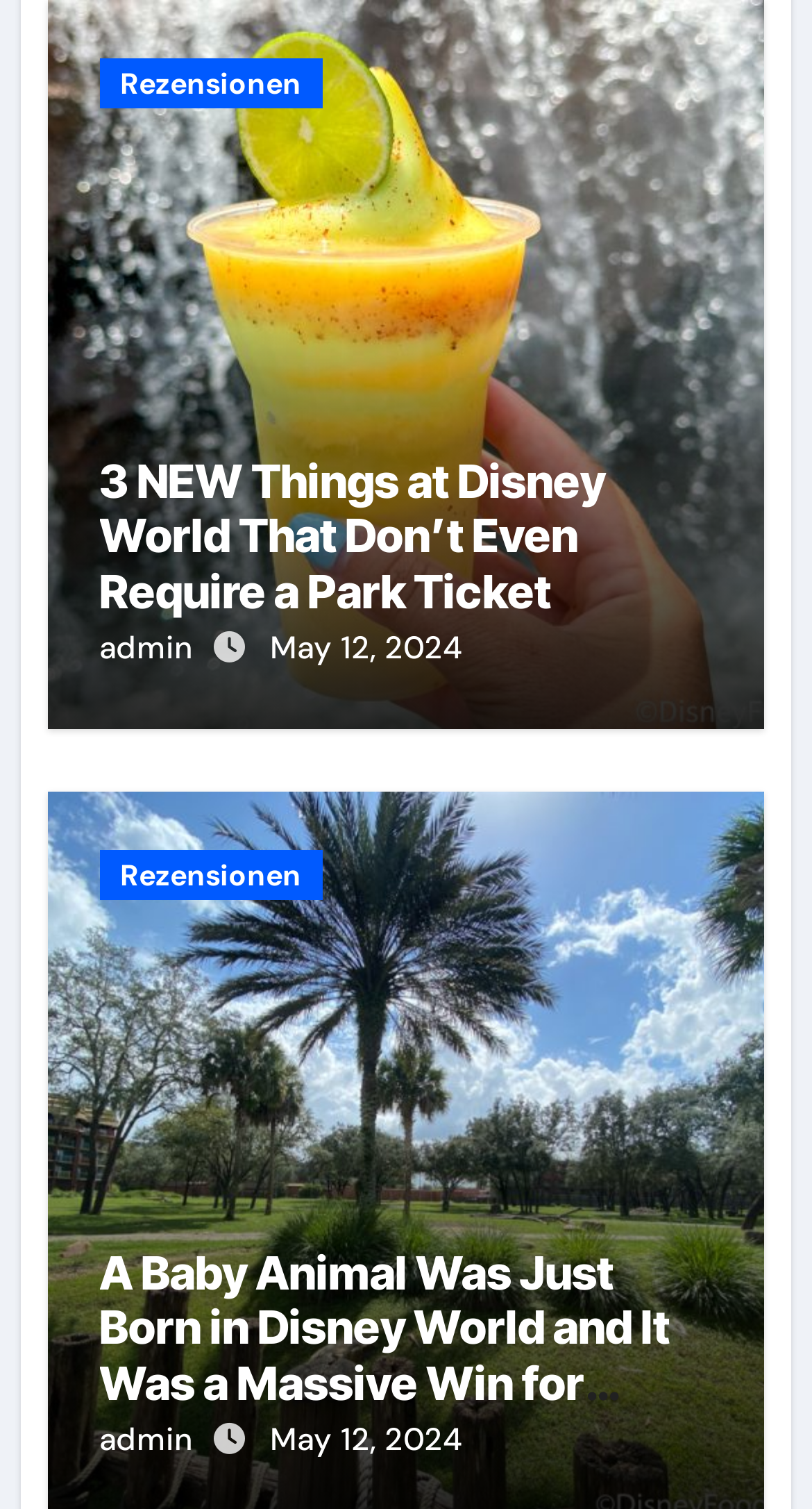Respond to the following query with just one word or a short phrase: 
How many headings are there on the webpage?

2